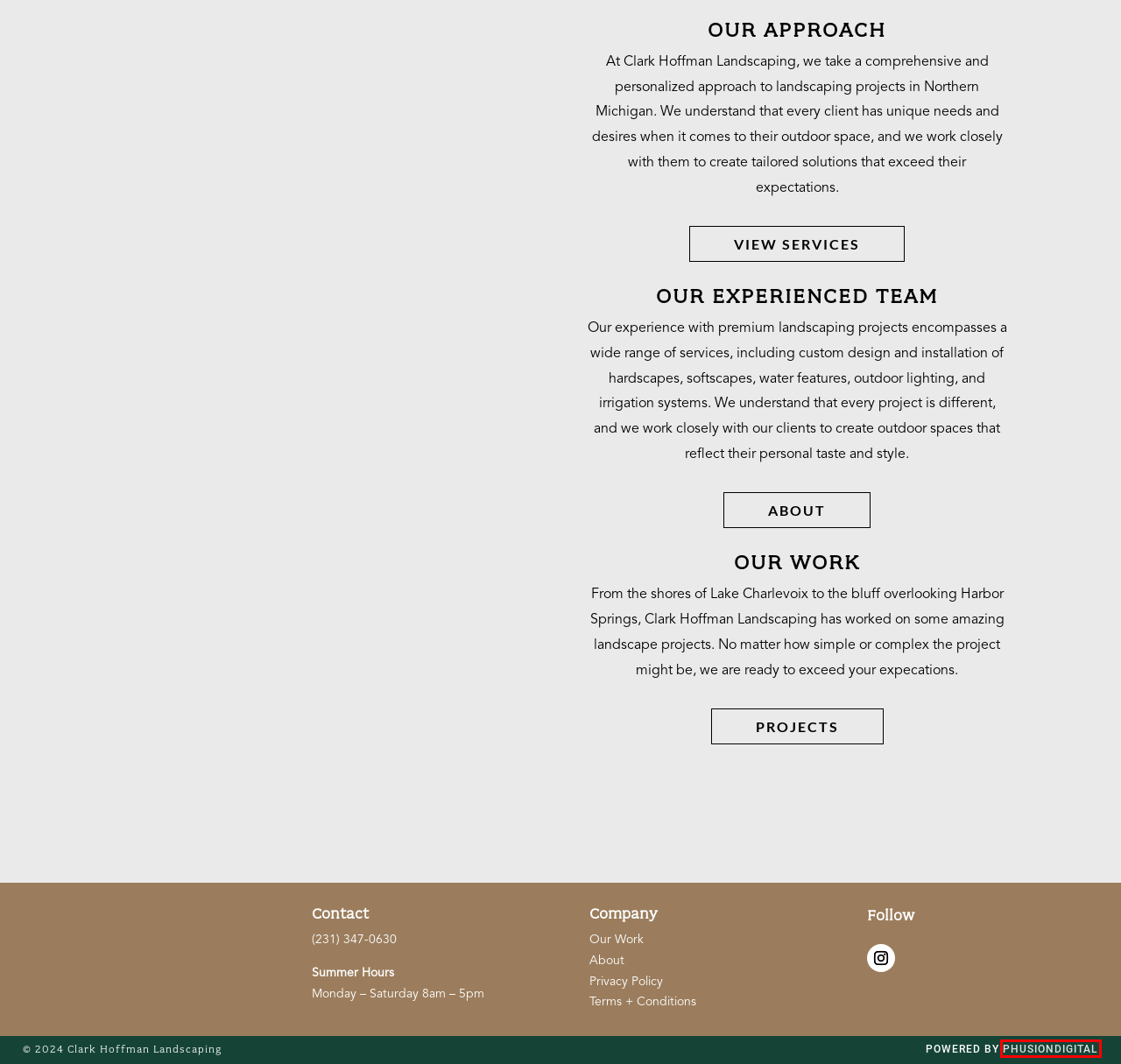Given a screenshot of a webpage with a red bounding box around an element, choose the most appropriate webpage description for the new page displayed after clicking the element within the bounding box. Here are the candidates:
A. Projects | Hoffman Landscaping
B. Privacy Policy | Hoffman Landscaping
C. About | Hoffman Landscaping
D. Terms and Conditions | Hoffman Landscaping
E. Hoffman Point Walloon Lake | Hoffman Landscaping
F. Bay Harbor Peninsula | Hoffman Landscaping
G. Landscape Services | Hoffman Landscaping
H. Phusion Digital | website design : search engine marketing : SEO | Michigan

H